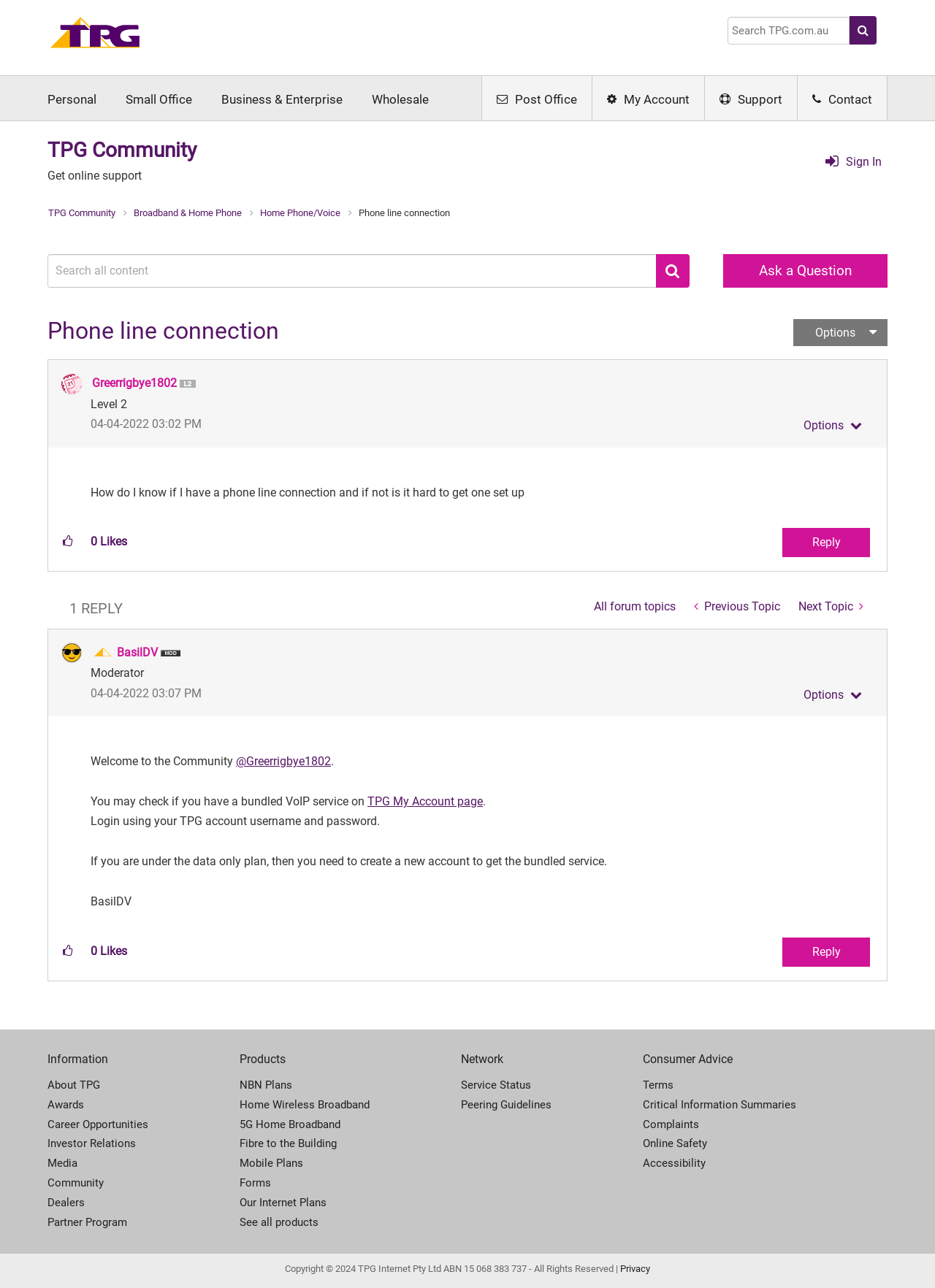Provide a thorough description of this webpage.

This webpage is a community forum page from TPG, a telecommunications company. At the top, there is a navigation bar with links to "Home", "Business & Enterprise", "Wholesale", "Post Office", "My Account", and "Support". Below the navigation bar, there is a search box and a button to submit the search query.

On the left side of the page, there is a sidebar with links to "Personal", "Small Office", and other categories. Below the sidebar, there is a heading "TPG Community" and a breadcrumb navigation showing the current location in the forum.

The main content of the page is a discussion thread about phone line connections. The thread starts with a question "How do I know if I have a phone line connection and if not is it hard to get one set up" posted by a user named Greerrigbye1802. Below the question, there is a profile picture of the user and information about their level and posting history.

The first response to the question is from a moderator named BasilDV, who provides a detailed answer to the question. The response includes a link to the TPG My Account page and explains how to check if a user has a bundled VoIP service.

Below the response, there are buttons to give kudos to the post and to reply to the thread. There is also a link to view the profile of BasilDV.

At the bottom of the page, there is a footer section with links to "About TPG", "Awards", "Career Opportunities", and other pages.